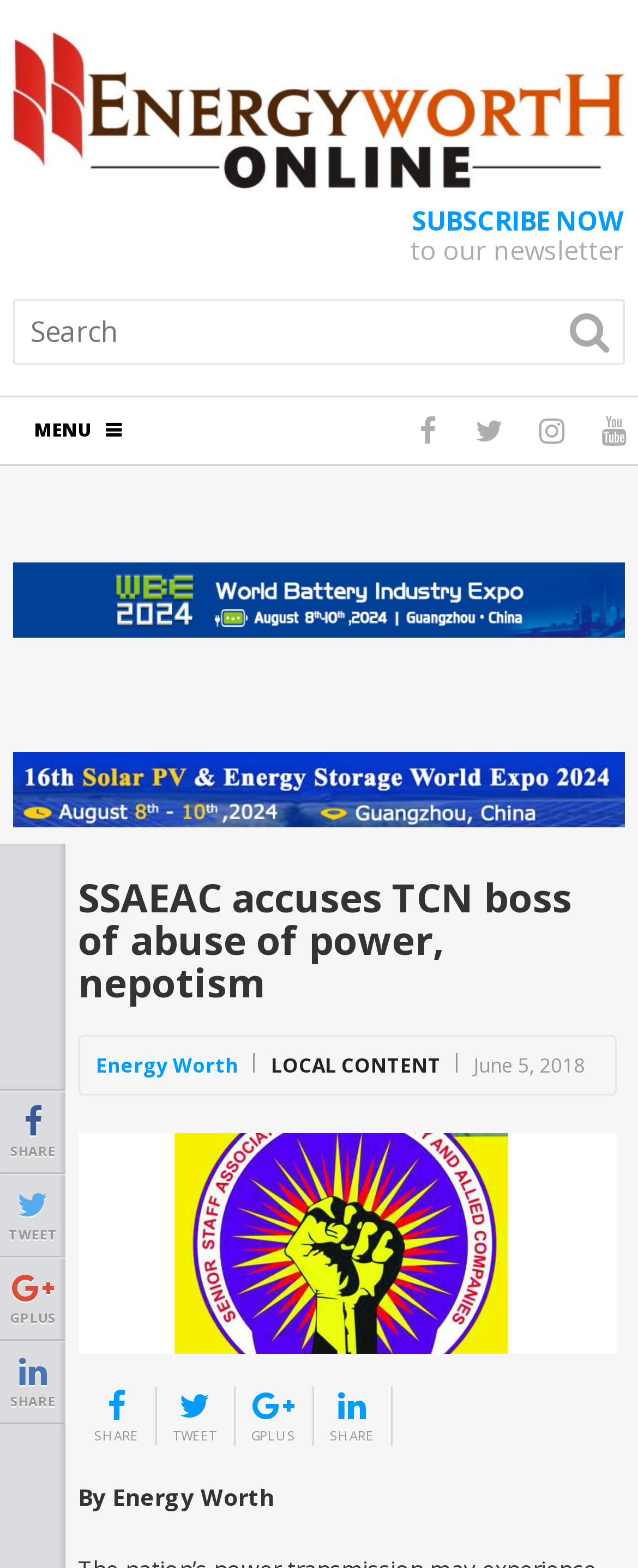What are the social media sharing options available?
Use the information from the screenshot to give a comprehensive response to the question.

The social media sharing options can be found at the bottom of the webpage, where there are links to share the article on various platforms, including SHARE, TWEET, and GPLUS.